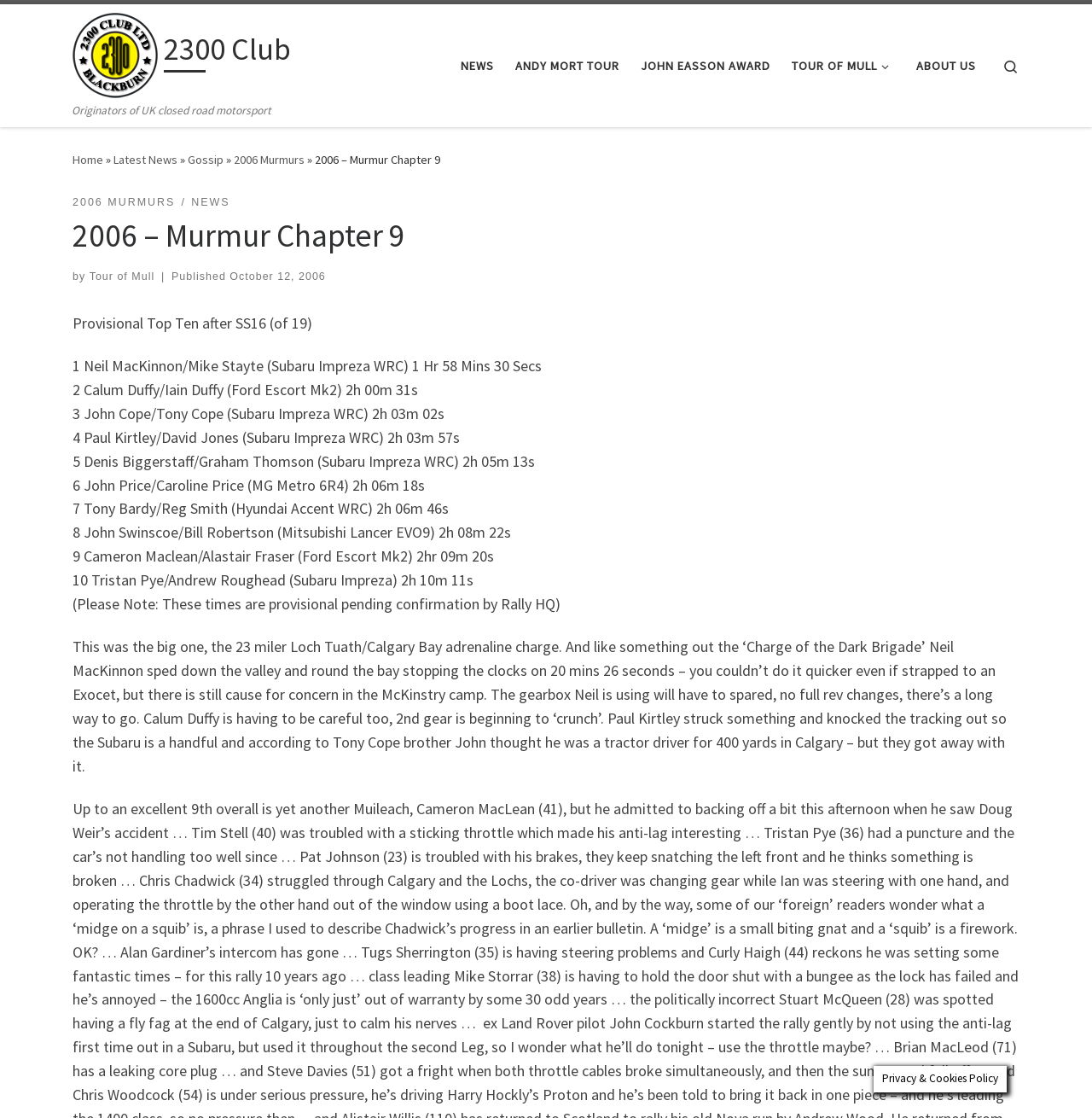Predict the bounding box of the UI element based on this description: "News".

[0.175, 0.174, 0.211, 0.189]